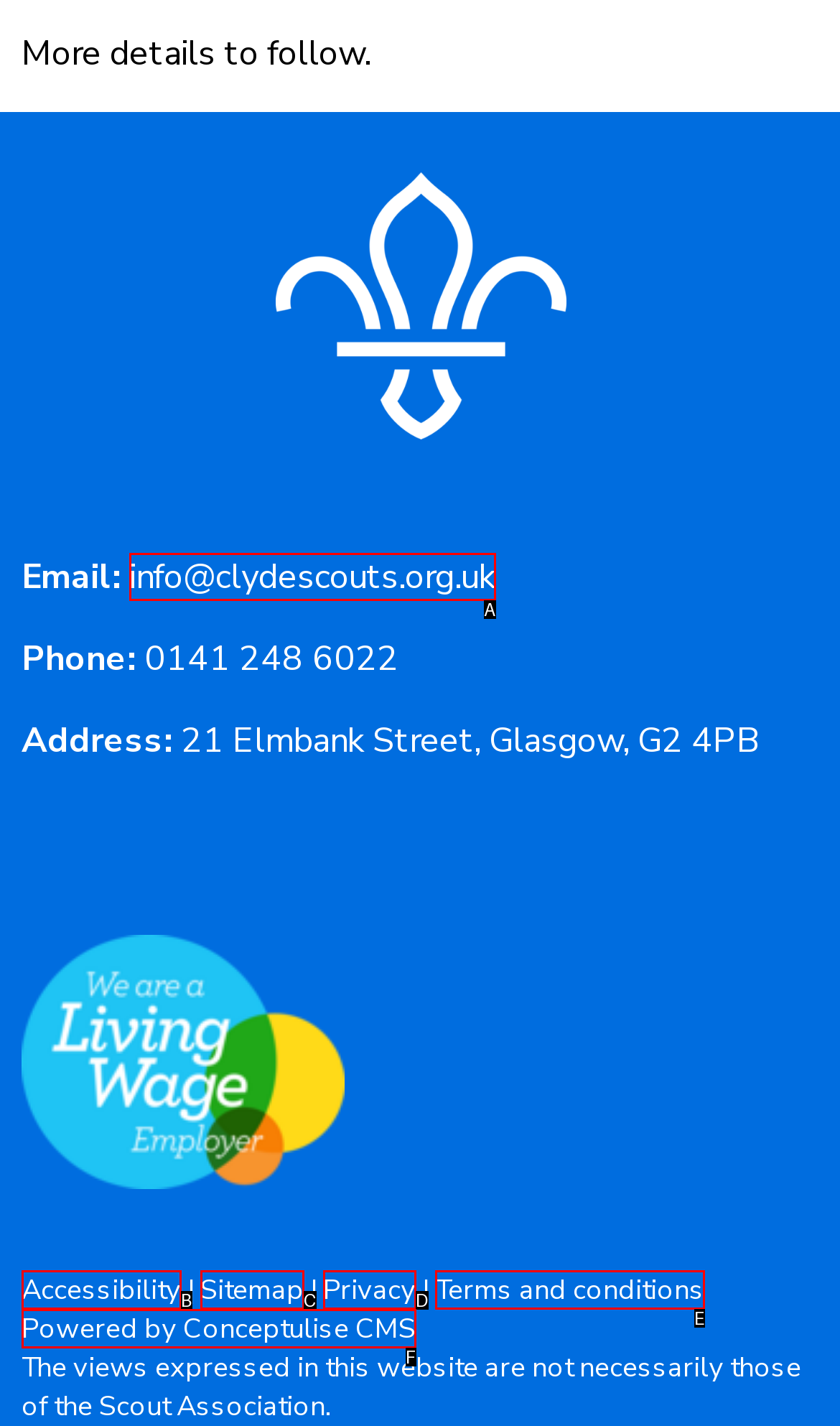Select the option that fits this description: Powered by Conceptulise CMS
Answer with the corresponding letter directly.

F